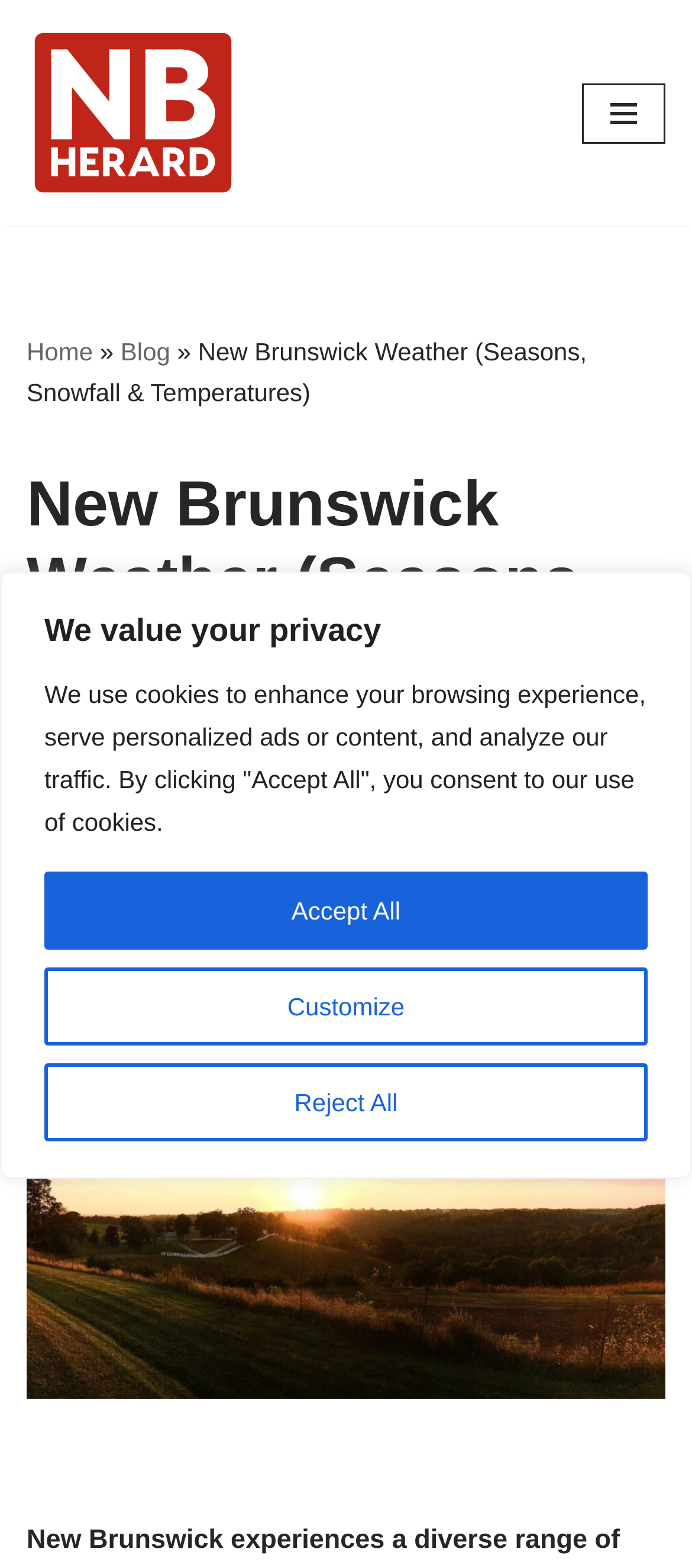Kindly provide the bounding box coordinates of the section you need to click on to fulfill the given instruction: "Visit the NB Herard website".

[0.038, 0.016, 0.346, 0.128]